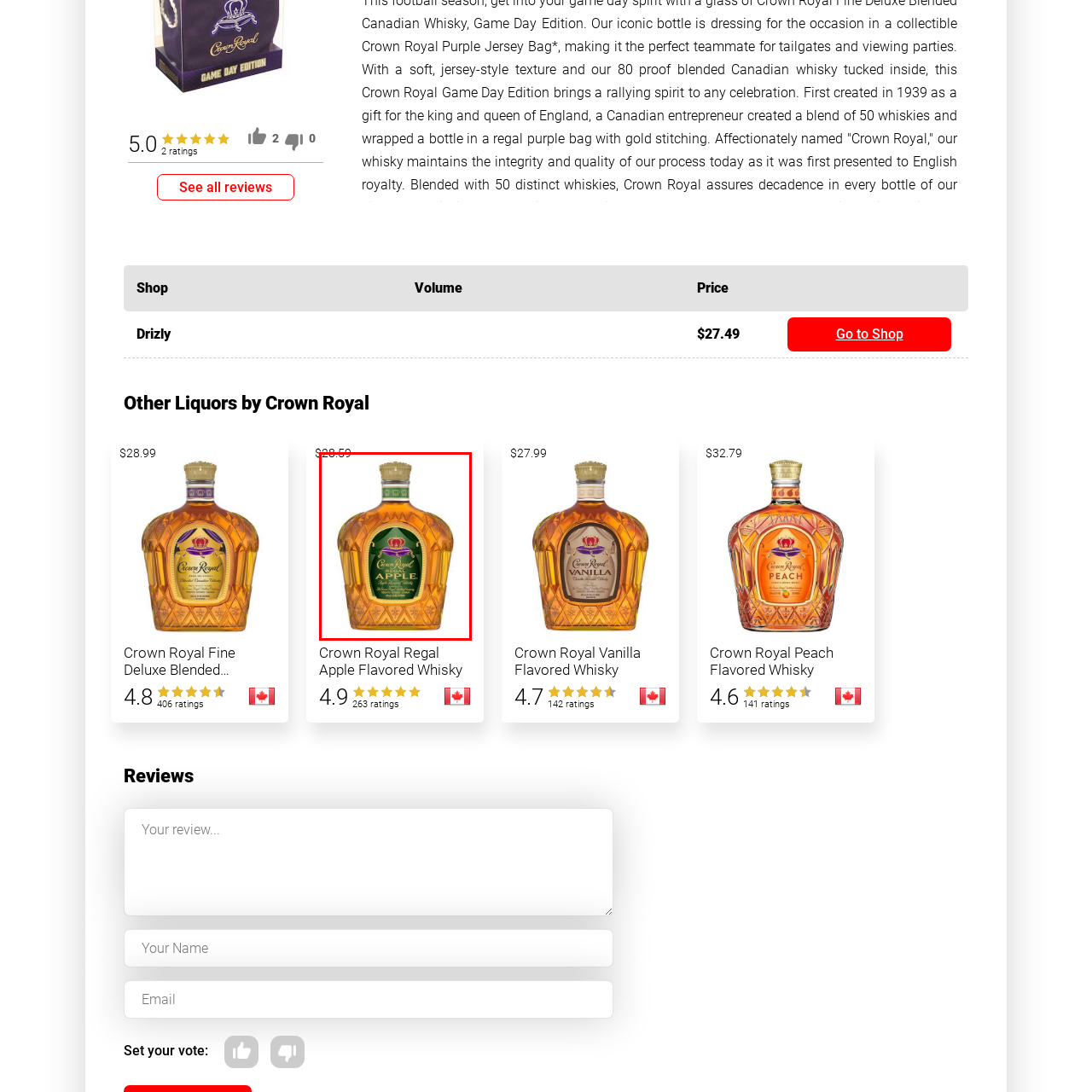What is the significance of the crown emblem on the bottle?
Focus on the visual details within the red bounding box and provide an in-depth answer based on your observations.

The crown emblem on the bottle is a symbol of the brand's regal association, which is reflected in the name 'Crown Royal' and the elegant design of the bottle, giving it a premium and luxurious feel.